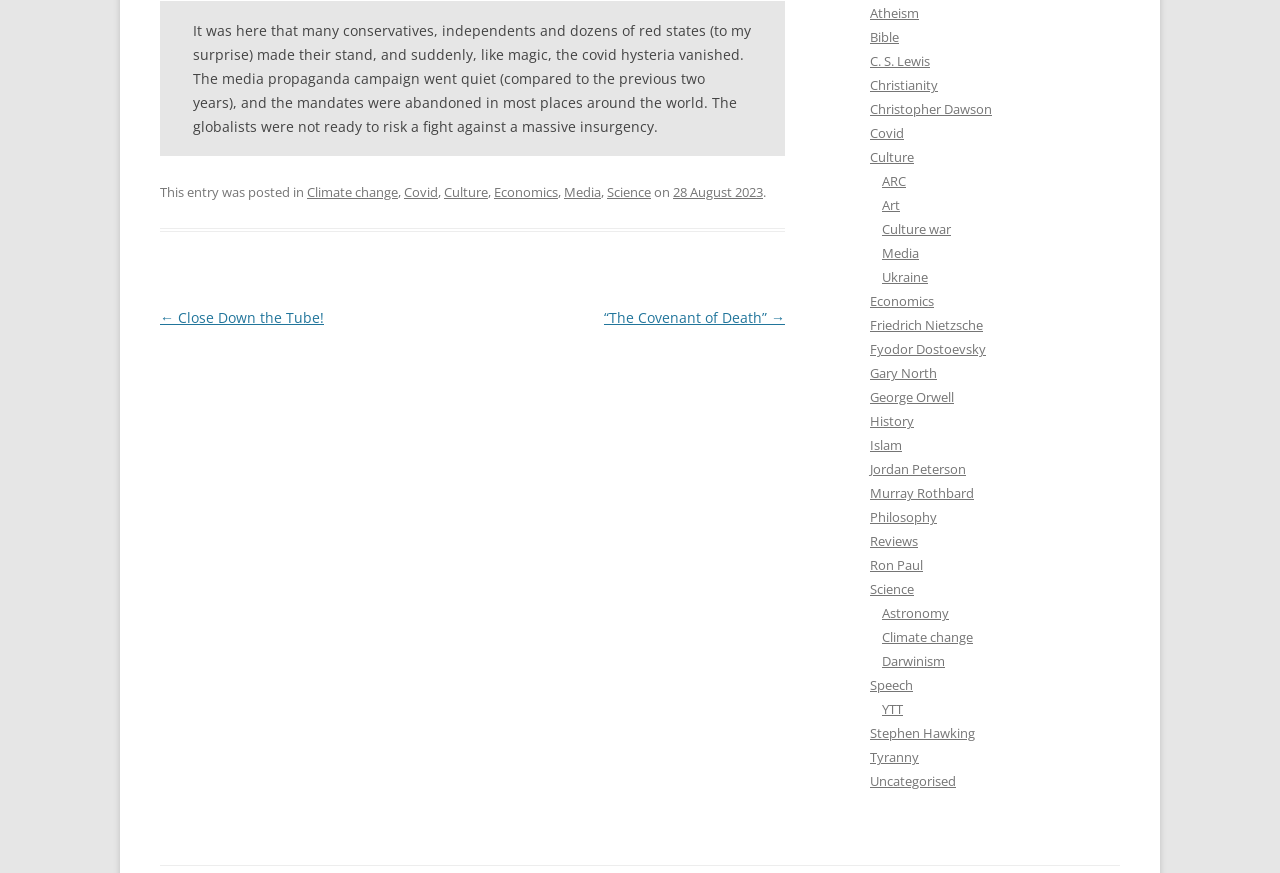Locate the bounding box of the user interface element based on this description: "Economics".

[0.386, 0.21, 0.436, 0.23]